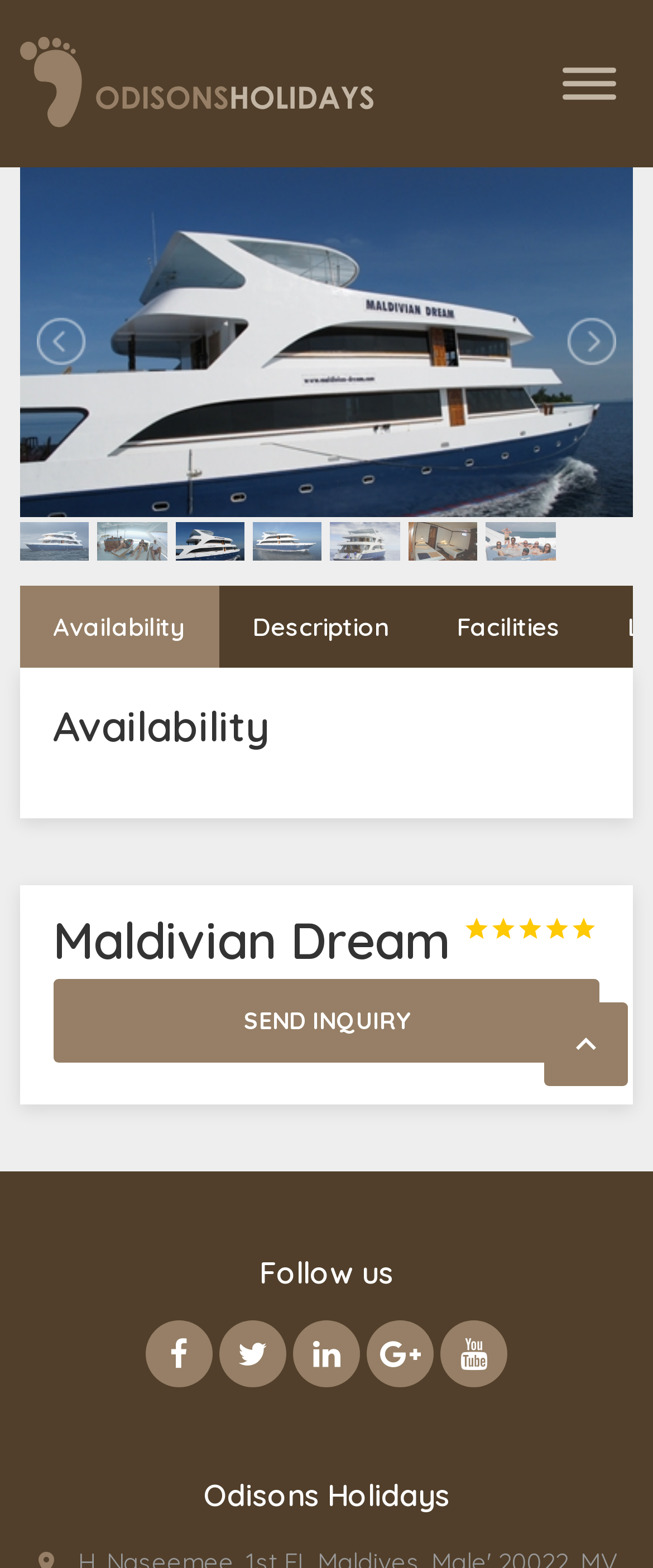Please determine the bounding box coordinates for the element that should be clicked to follow these instructions: "Go to the Maldivian Dream page".

[0.03, 0.024, 0.573, 0.081]